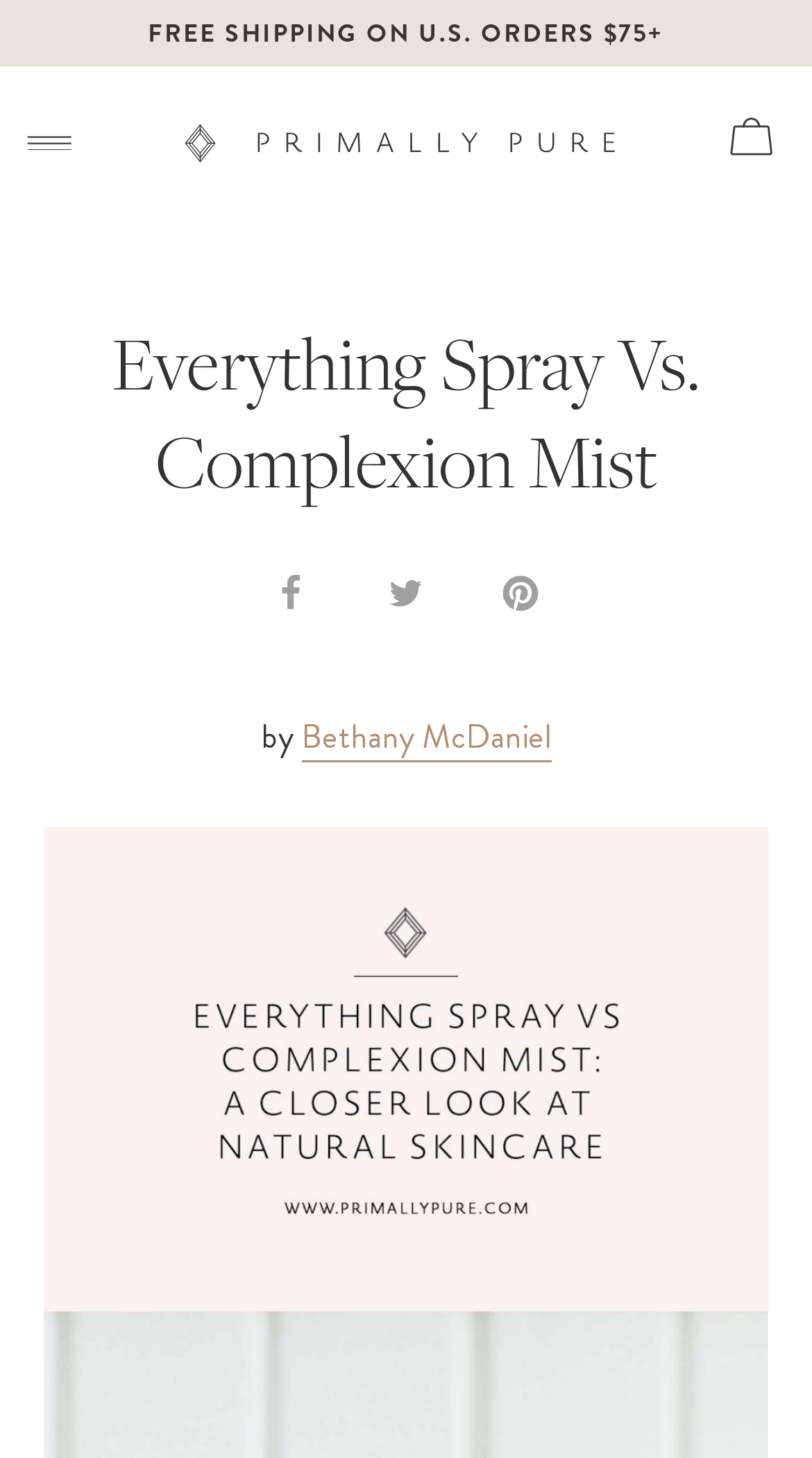Using the format (top-left x, top-left y, bottom-right x, bottom-right y), and given the element description, identify the bounding box coordinates within the screenshot: Acne Care

[0.103, 0.561, 0.894, 0.619]